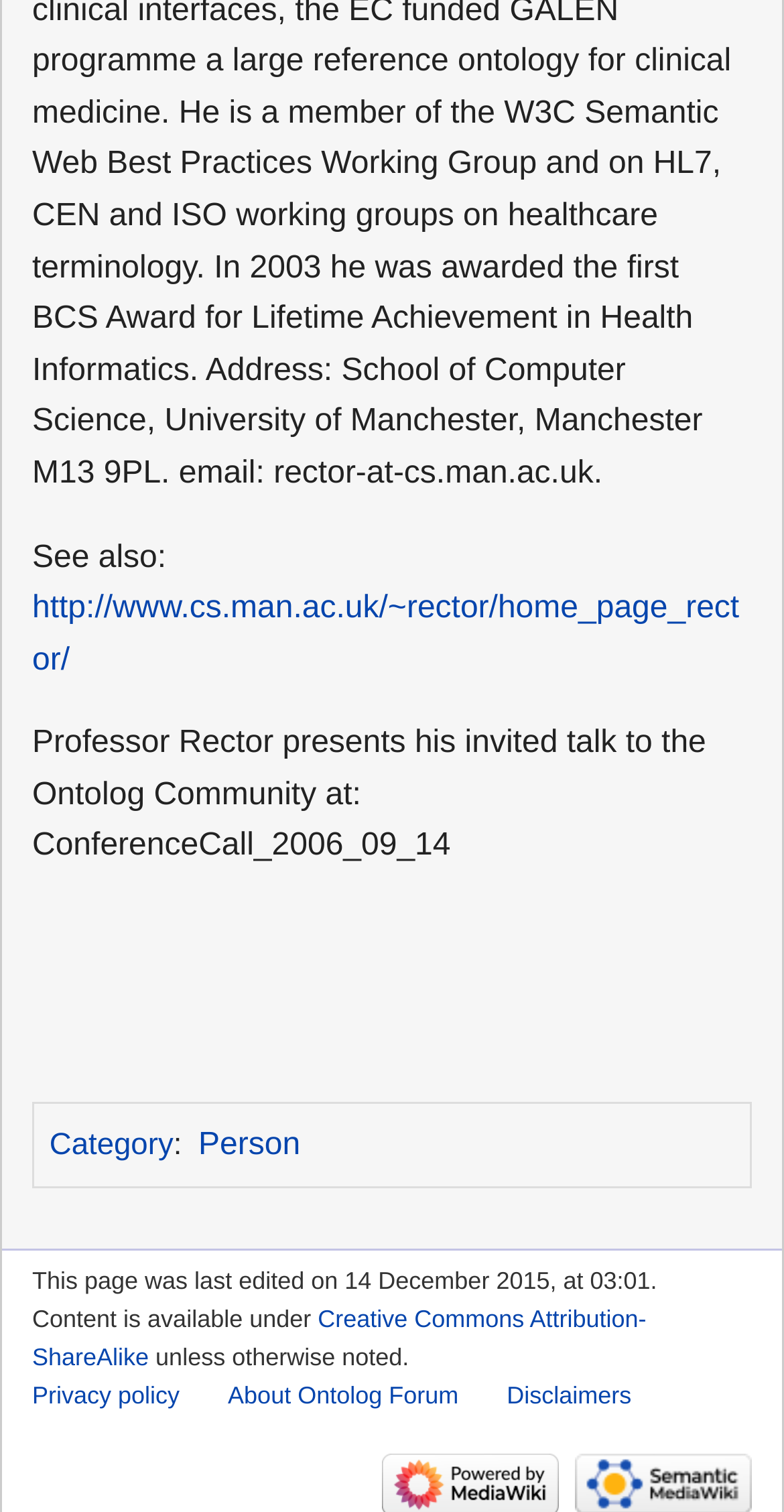Extract the bounding box coordinates for the UI element described by the text: "Category". The coordinates should be in the form of [left, top, right, bottom] with values between 0 and 1.

[0.063, 0.746, 0.221, 0.769]